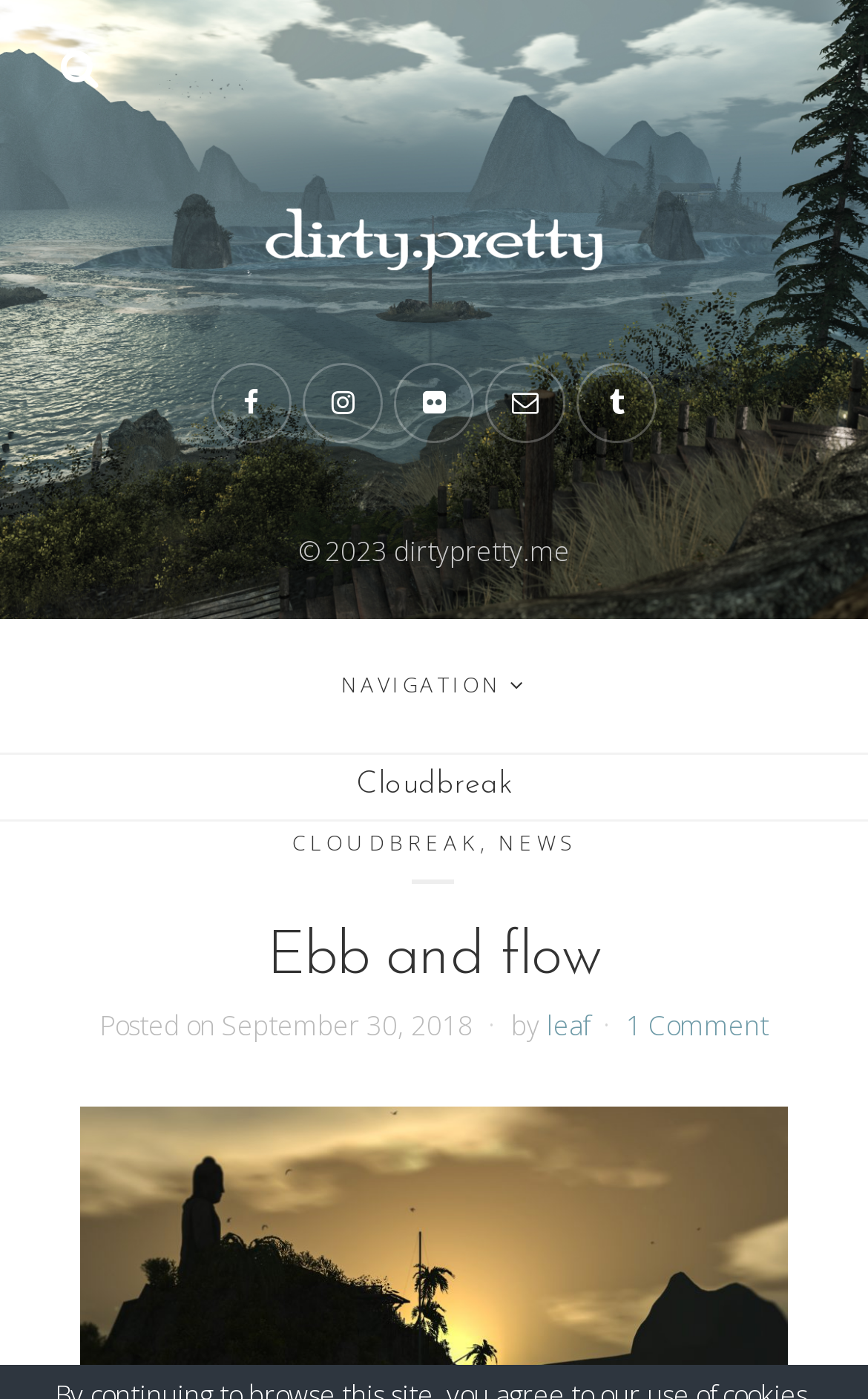Using the element description: "1 Comment", determine the bounding box coordinates for the specified UI element. The coordinates should be four float numbers between 0 and 1, [left, top, right, bottom].

[0.721, 0.719, 0.885, 0.746]